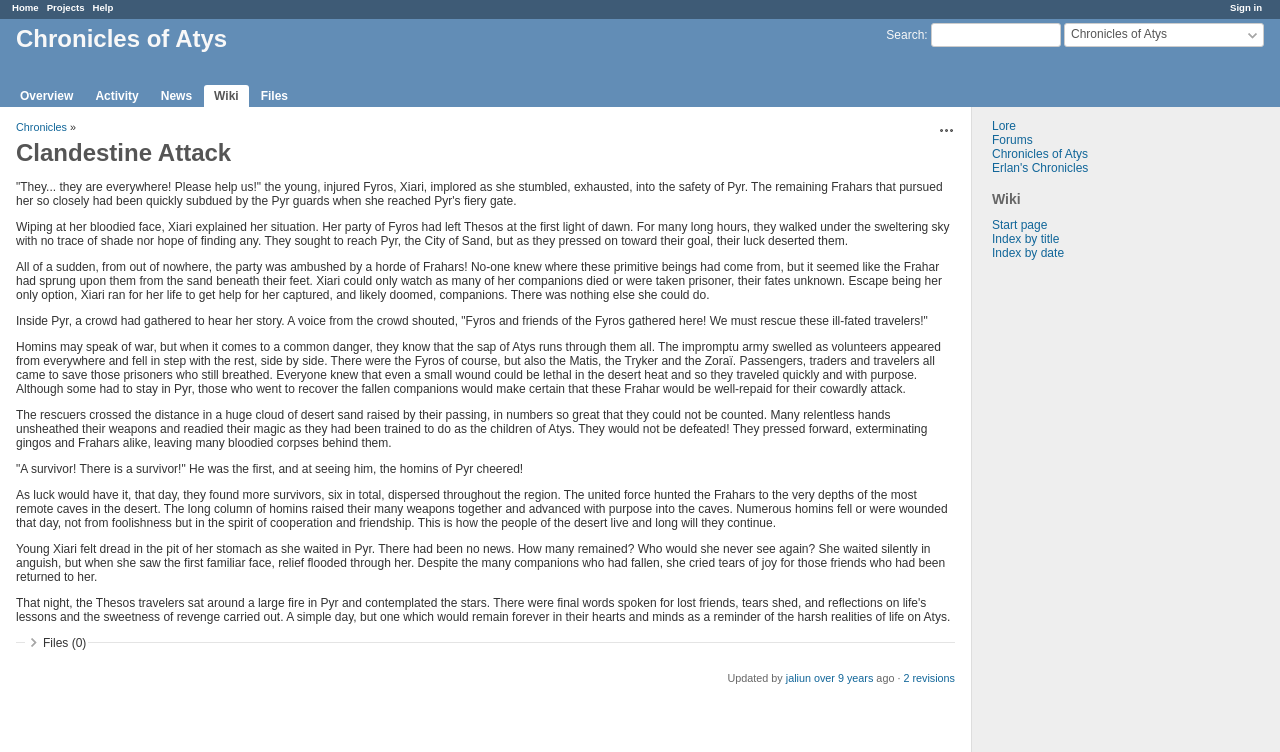Please identify the bounding box coordinates of the element that needs to be clicked to execute the following command: "Read the Chronicles of Atys". Provide the bounding box using four float numbers between 0 and 1, formatted as [left, top, right, bottom].

[0.775, 0.195, 0.85, 0.214]